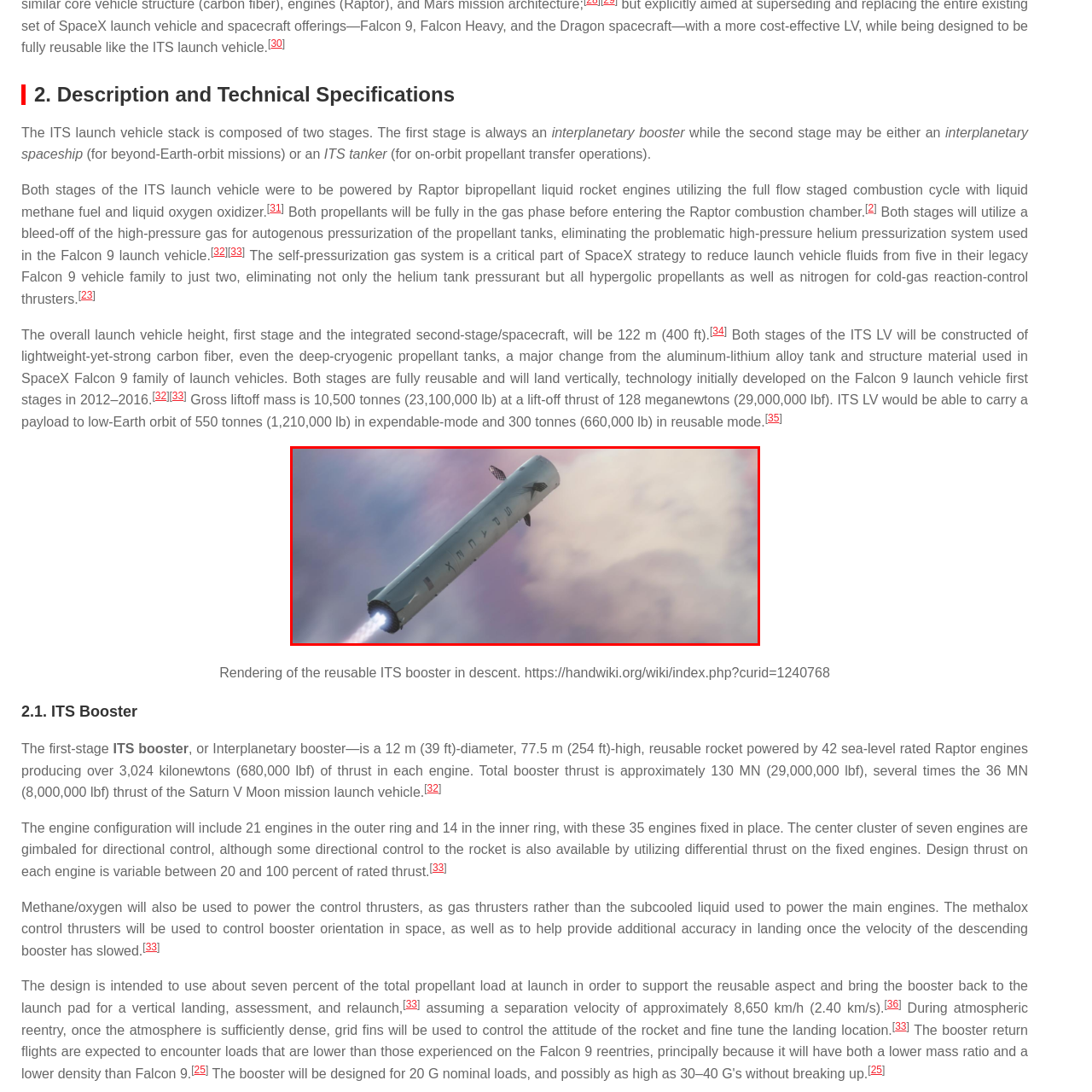Please provide a comprehensive caption for the image highlighted in the red box.

The image depicts a reusable rocket designed for interplanetary missions, showcasing its impressive aerodynamic structure as it descends through the clouds. This rocket, part of the Interplanetary Transport System (ITS), features a streamlined body and grid fins deployed for stabilization during its return flight. With its engines ignited and emitting a brilliant plume of exhaust, the rocket exemplifies cutting-edge aerospace engineering and reusability concepts. The design emphasizes its capability to land vertically, a testament to advanced technologies pioneered by SpaceX. The backdrop of soft clouds enhances the visual impact, illustrating the dynamic environment of space travel and exploration.